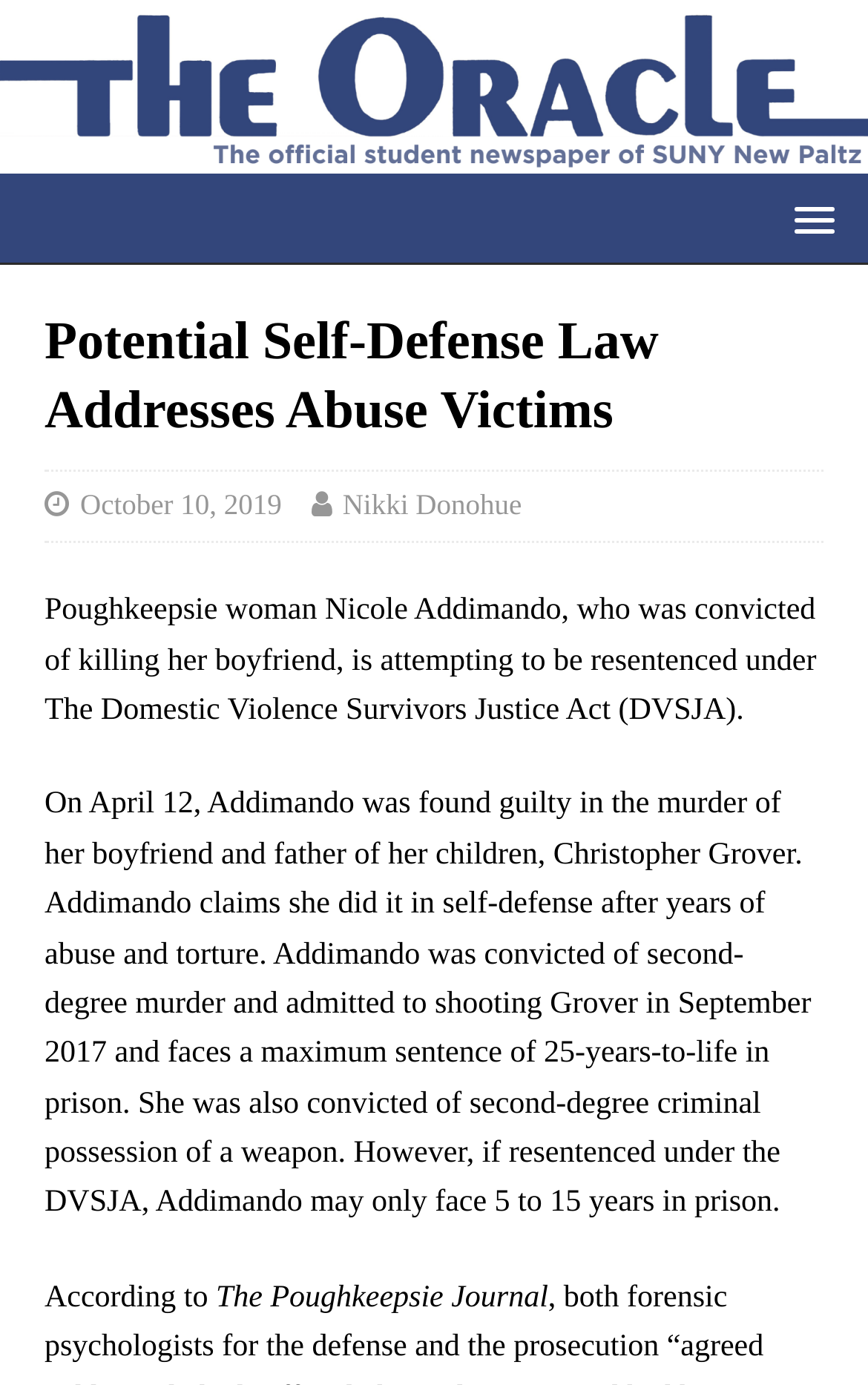Write an extensive caption that covers every aspect of the webpage.

The webpage is an article from The New Paltz Oracle, with the title "Potential Self-Defense Law Addresses Abuse Victims" prominently displayed at the top. Below the title, there is a section with the date "October 10, 2019" and the author's name "Nikki Donohue". 

The main content of the article is a news story about Nicole Addimando, a Poughkeepsie woman who was convicted of killing her boyfriend. The text describes her attempt to be resentenced under The Domestic Violence Survivors Justice Act (DVSJA) and provides details about her case, including the circumstances of the murder and her potential sentence. 

At the top-right corner of the page, there is a menu link with a popup. The webpage also features an image of The New Paltz Oracle's logo at the top-left corner. Additionally, there are references to other sources, including The Poughkeepsie Journal, which are mentioned in the article.